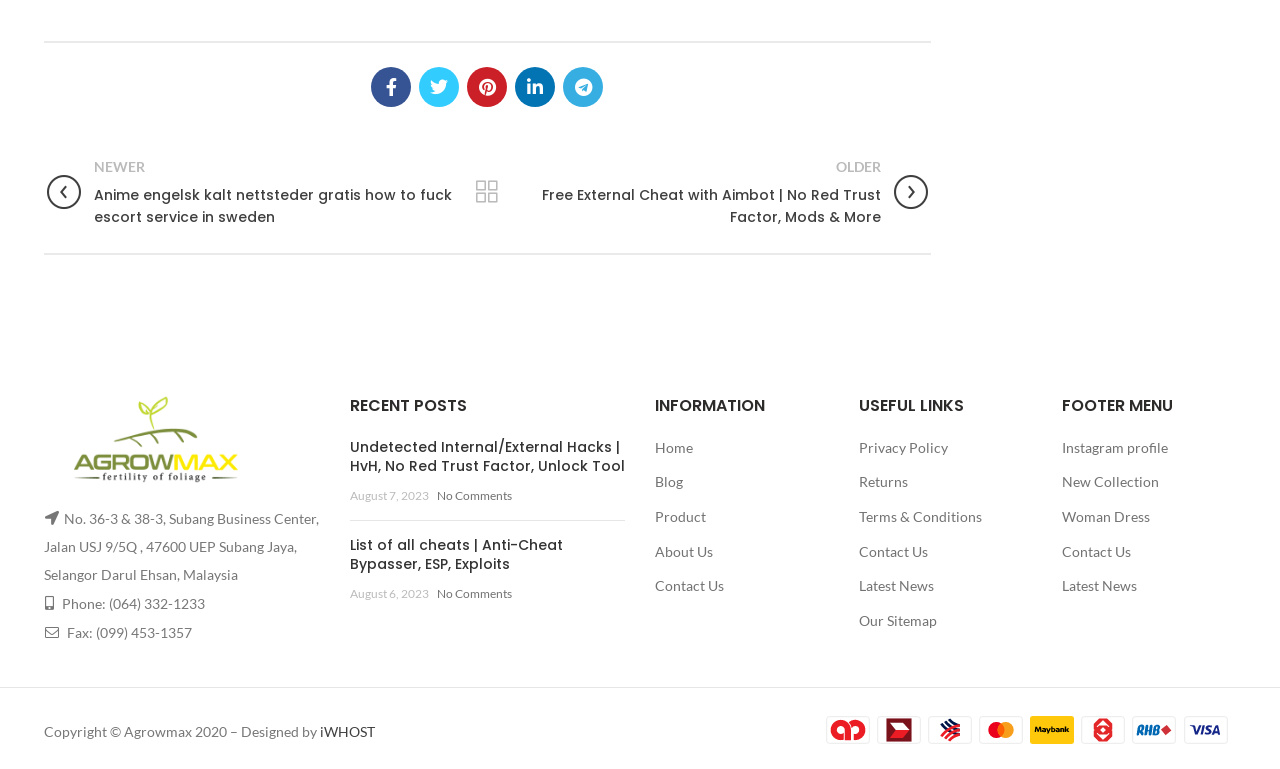Kindly determine the bounding box coordinates for the clickable area to achieve the given instruction: "Check Instagram profile".

[0.83, 0.571, 0.913, 0.593]